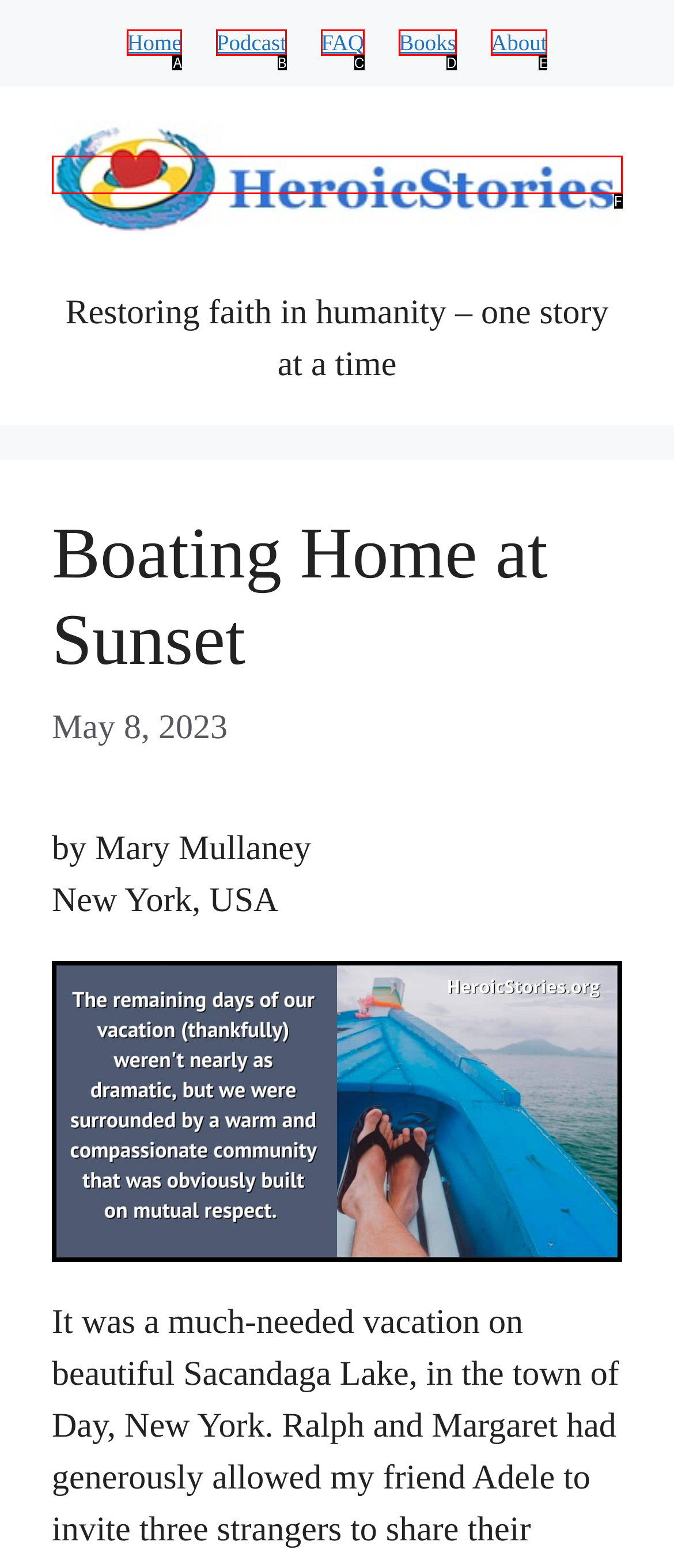From the choices provided, which HTML element best fits the description: alt="HeroicStories"? Answer with the appropriate letter.

F